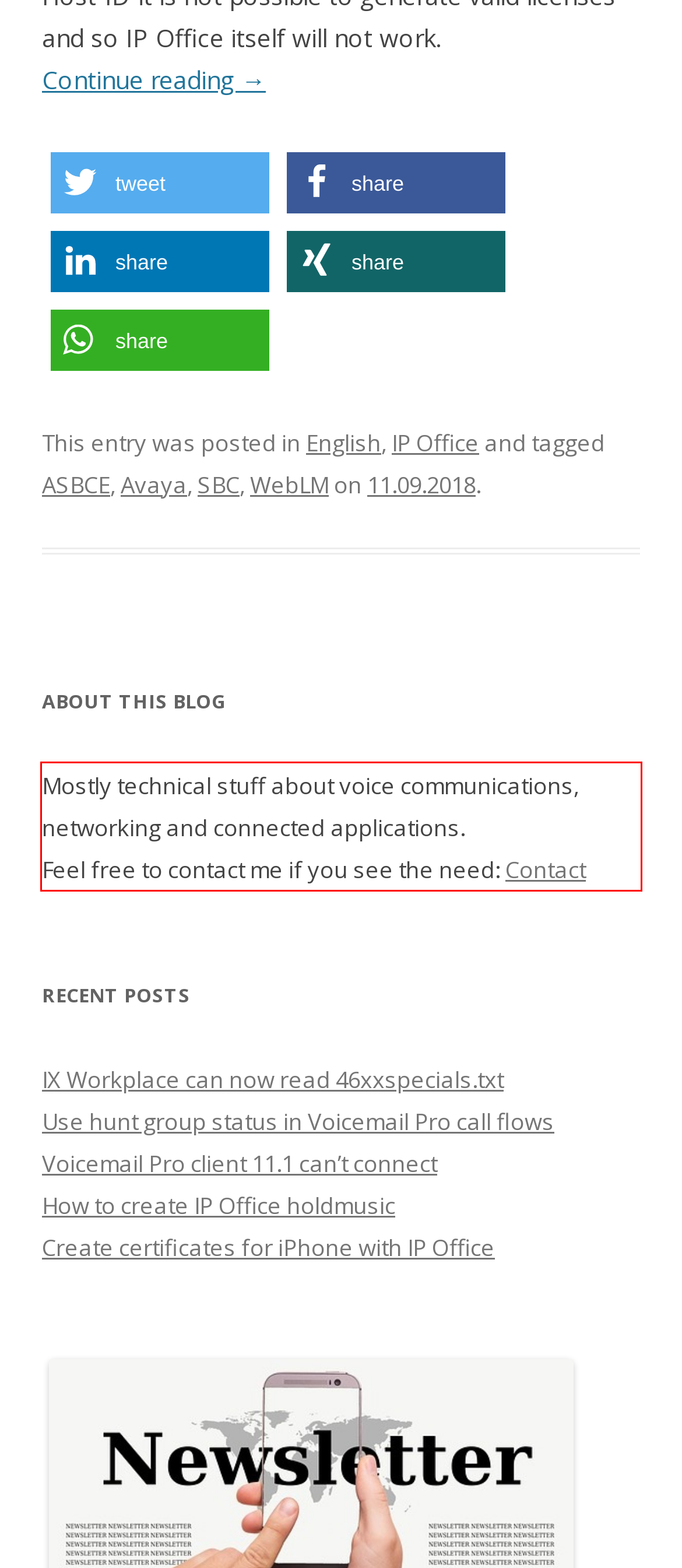From the screenshot of the webpage, locate the red bounding box and extract the text contained within that area.

Mostly technical stuff about voice communications, networking and connected applications. Feel free to contact me if you see the need: Contact